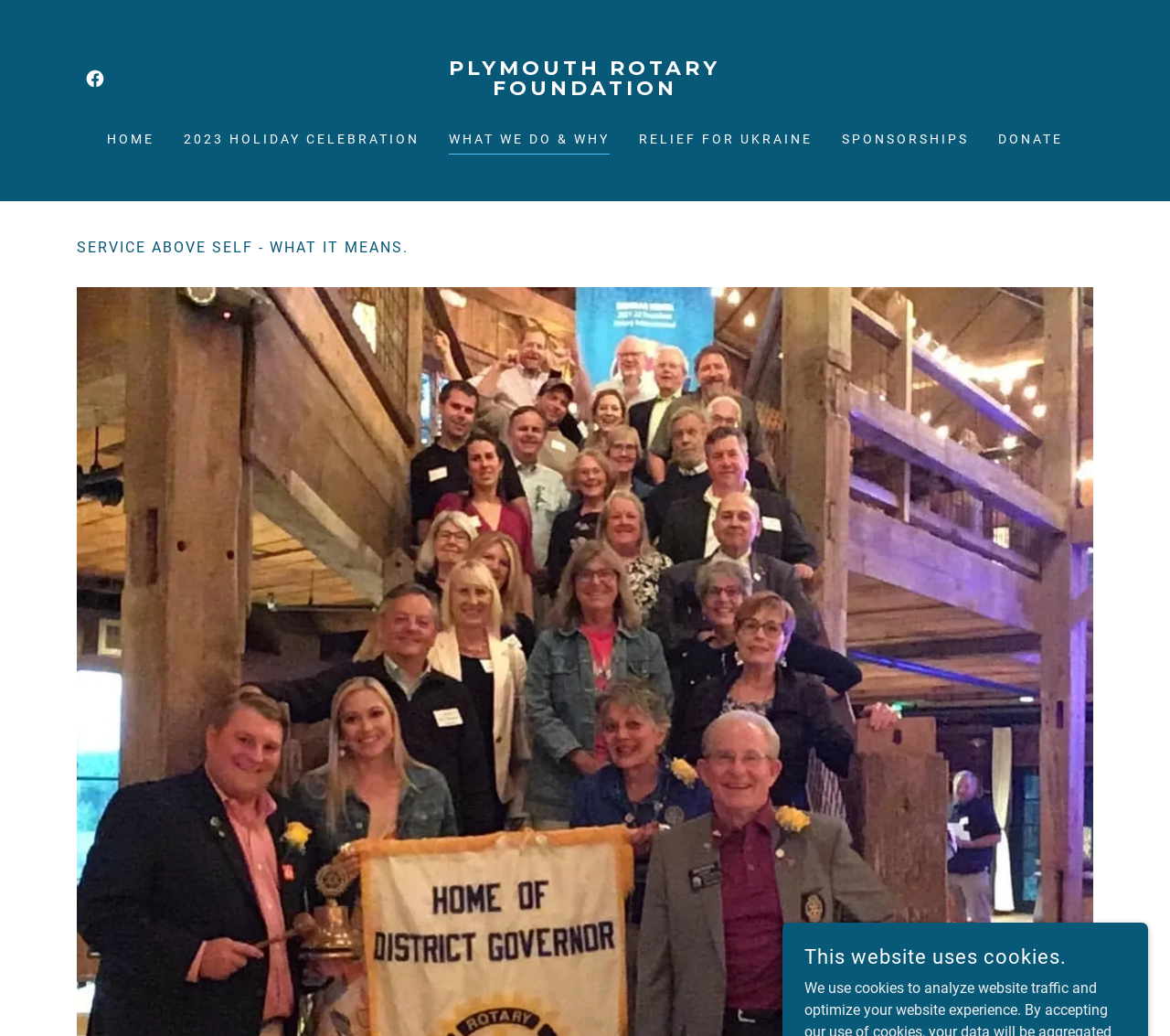What is the purpose of the website?
Look at the webpage screenshot and answer the question with a detailed explanation.

I inferred the answer by looking at the overall structure and content of the webpage, which suggests that the website is for a non-profit organization that serves the community, as indicated by the meta description.